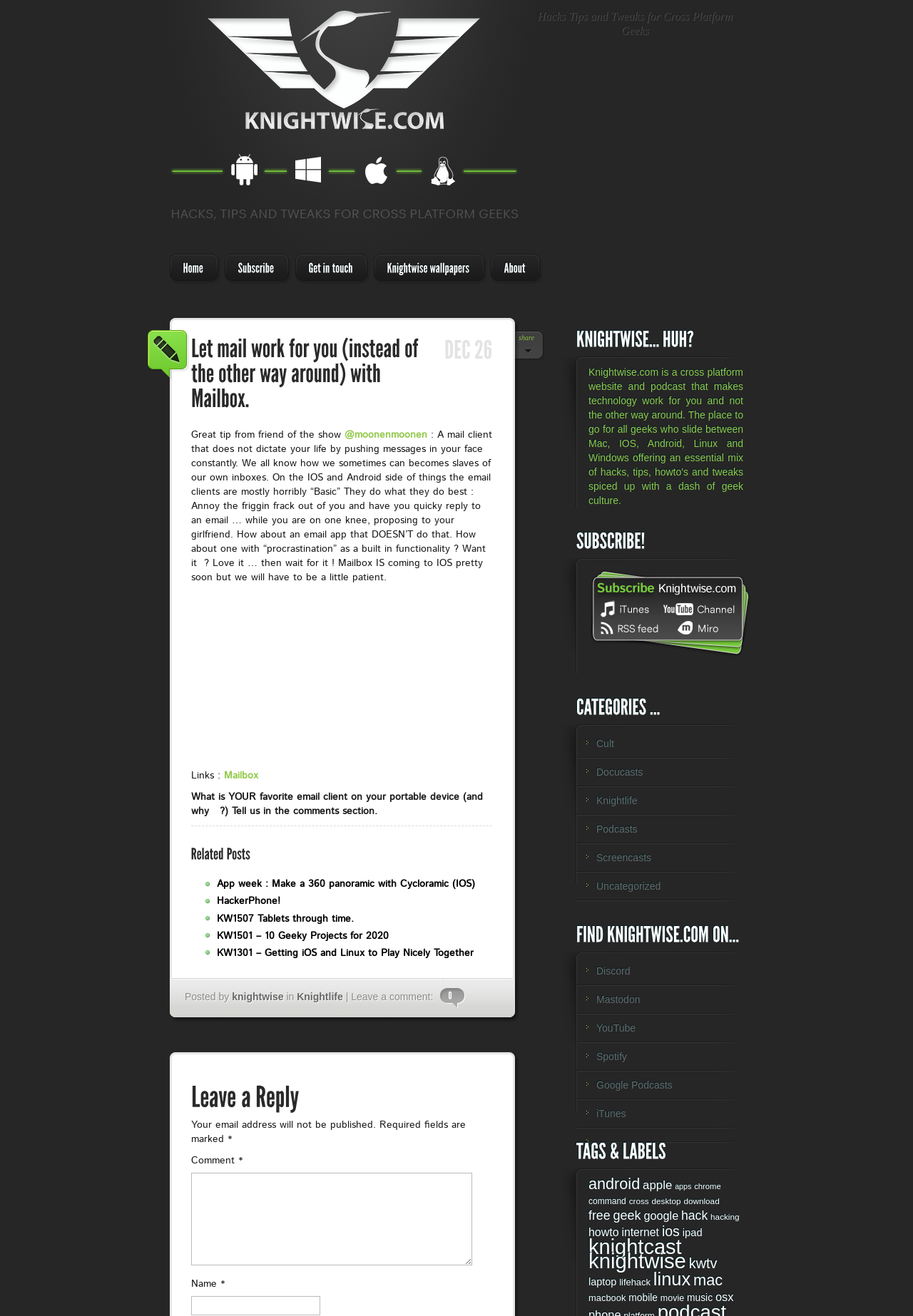Reply to the question with a brief word or phrase: What is the category of the article?

Hacks Tips and Tweaks for Cross Platform Geeks